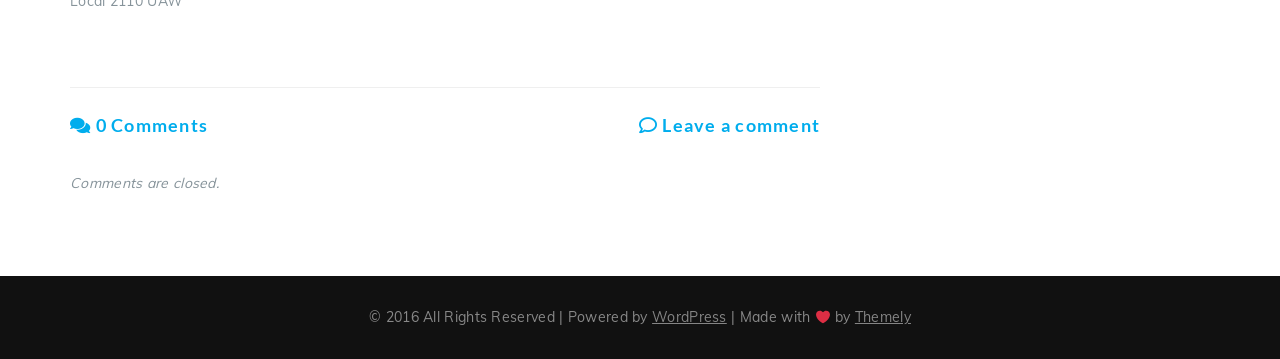What is the name of the platform powering the website?
Answer the question in as much detail as possible.

The answer can be found in the link element which contains the text 'WordPress'. This element is part of the footer section of the webpage, indicating that WordPress is the platform powering the website.